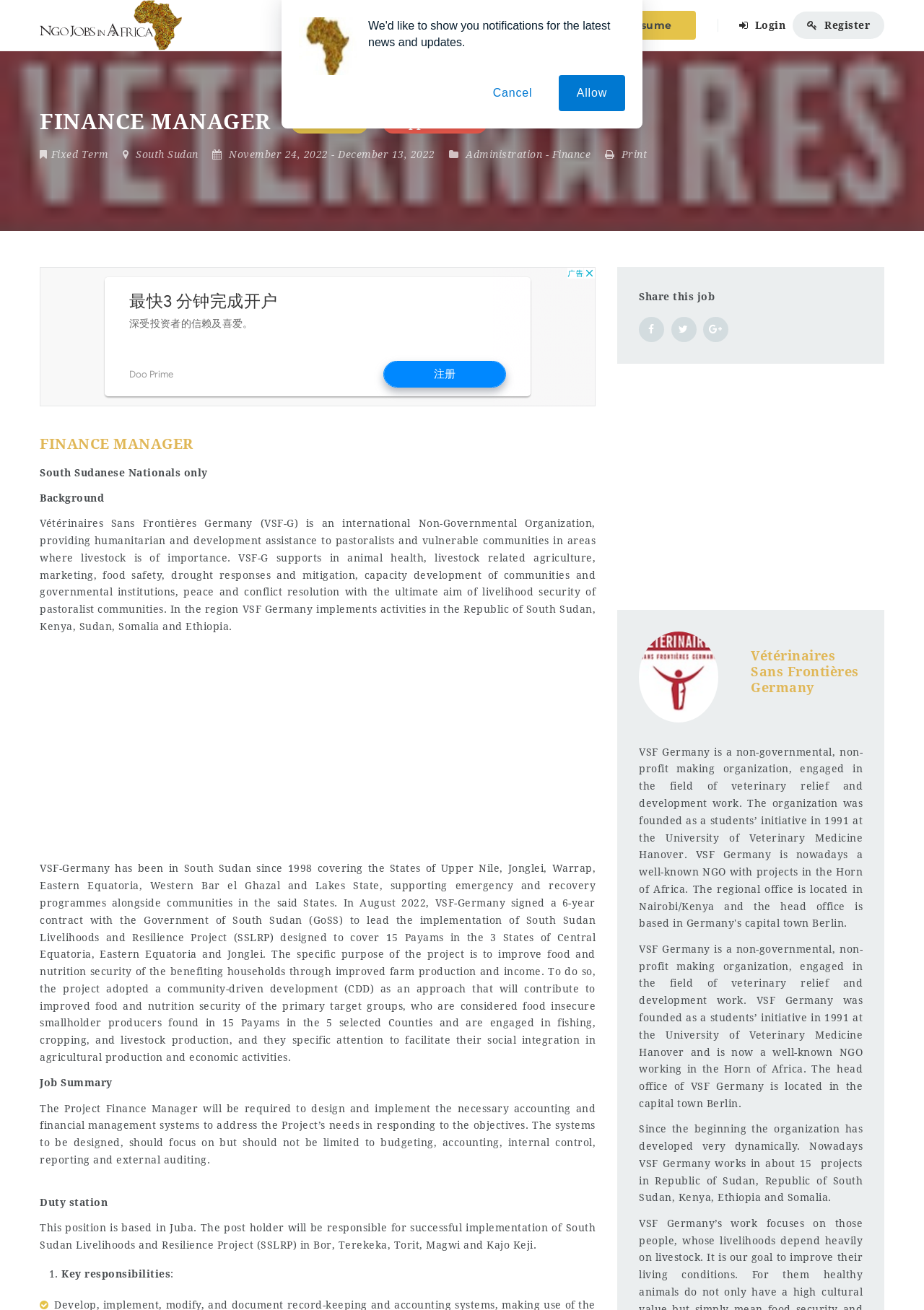Identify the bounding box coordinates for the UI element mentioned here: "South Sudan". Provide the coordinates as four float values between 0 and 1, i.e., [left, top, right, bottom].

[0.147, 0.113, 0.214, 0.122]